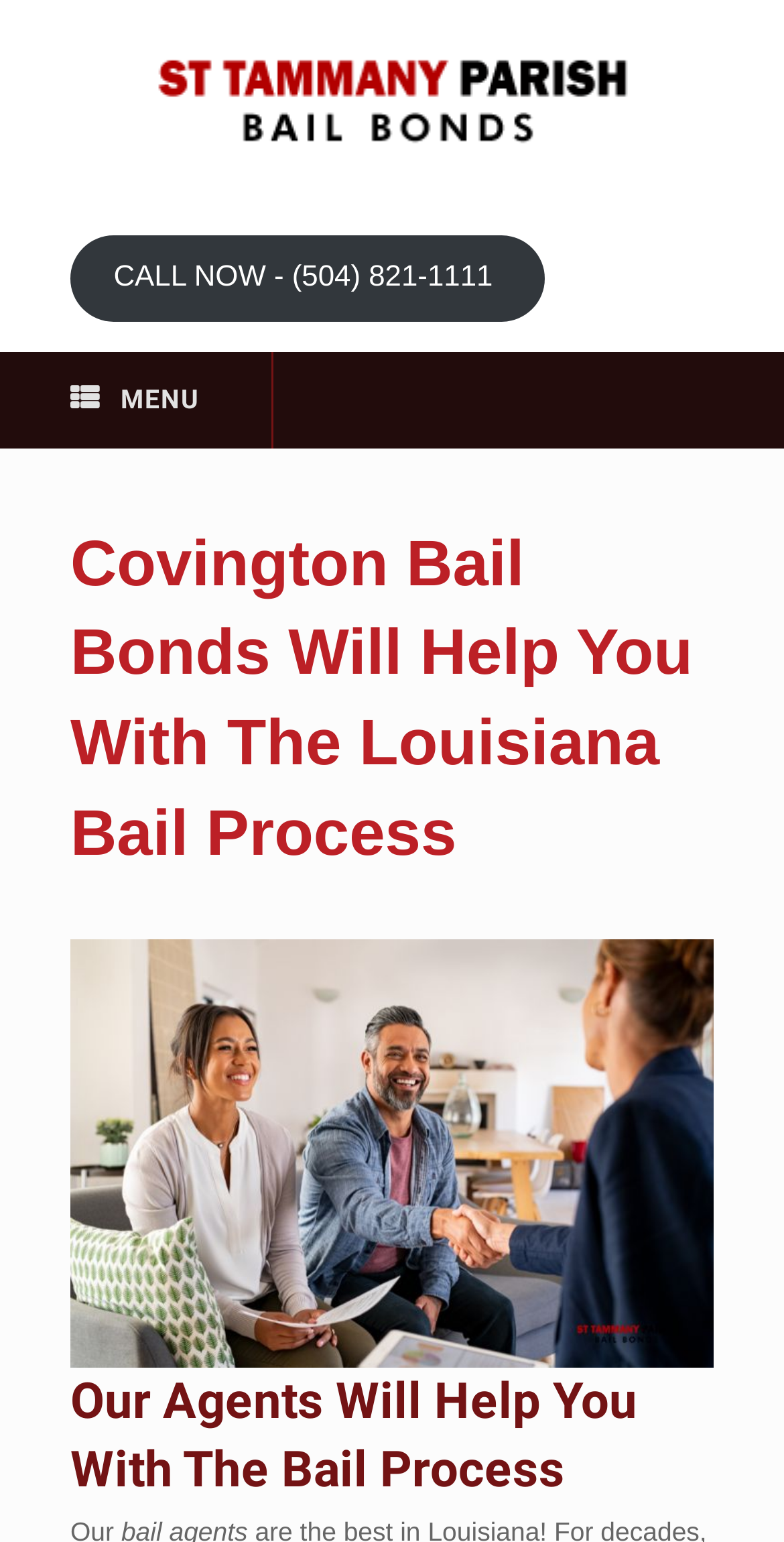Using the description "Menu", predict the bounding box of the relevant HTML element.

[0.0, 0.228, 0.346, 0.29]